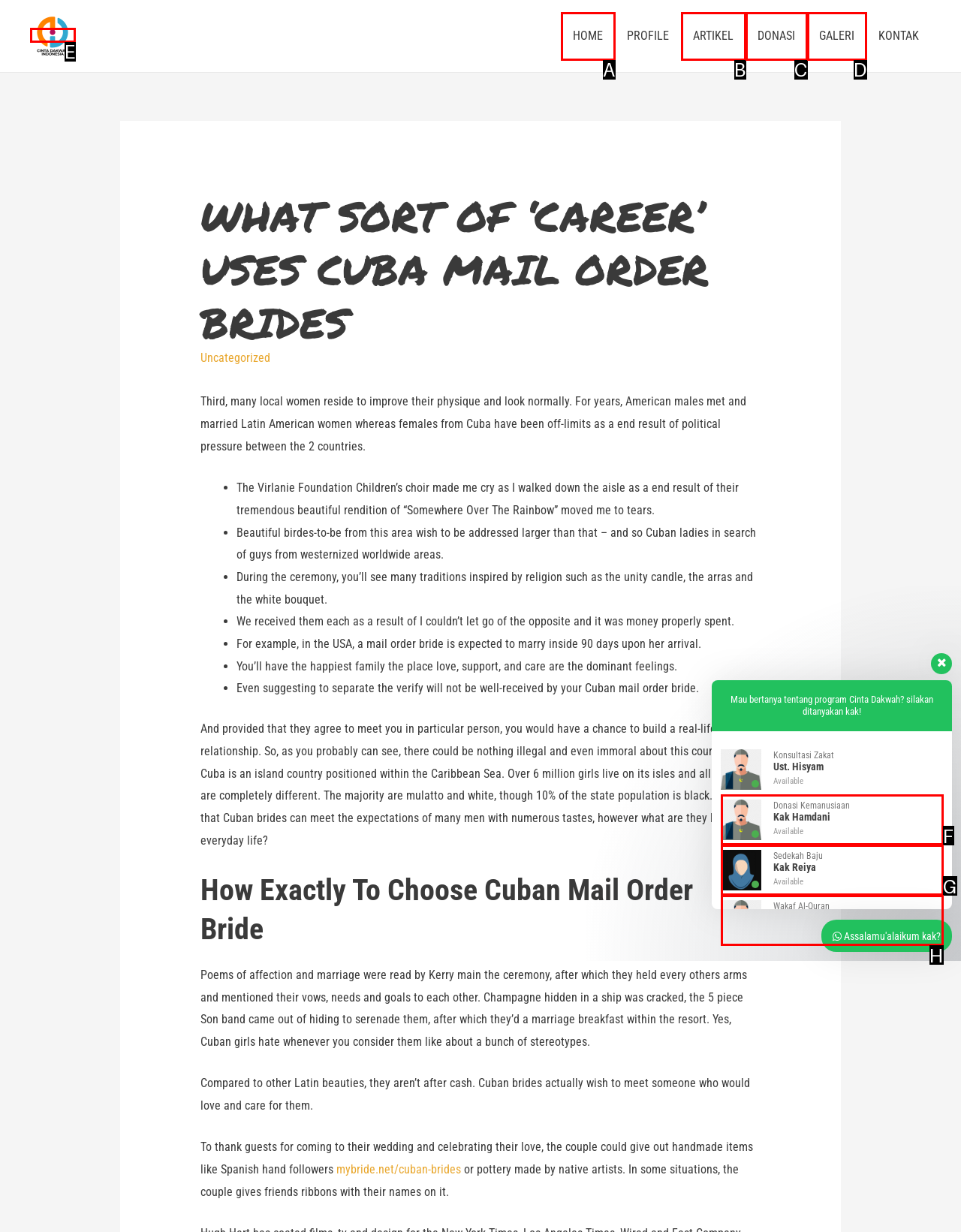Given the description: alt="Yayasan Cinta Dakwah Indonesia", identify the matching HTML element. Provide the letter of the correct option.

E